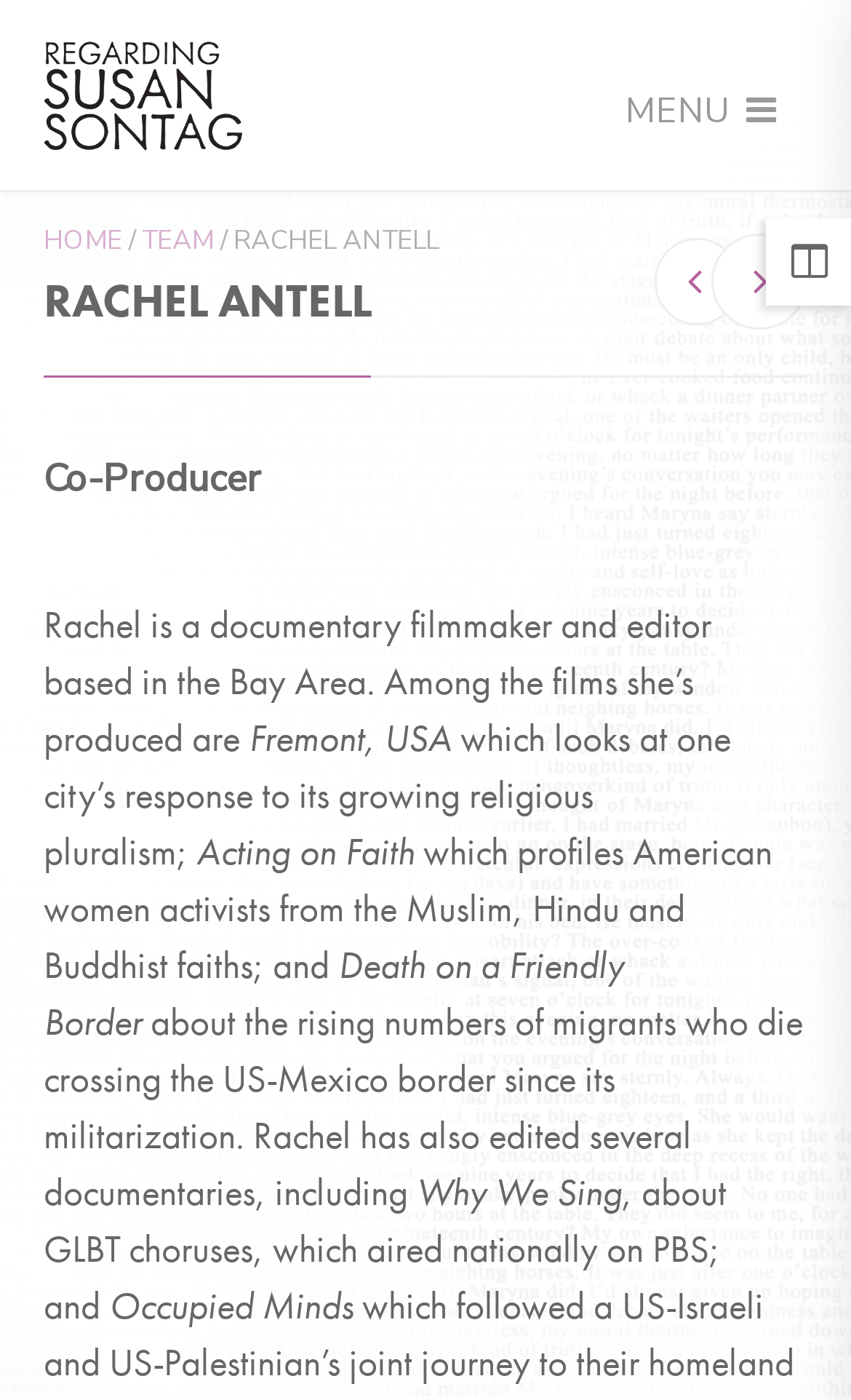Give a complete and precise description of the webpage's appearance.

The webpage is about Rachel Antell, a documentary filmmaker and editor. At the top left corner, there is a logo image with a link. Next to it, on the top right corner, there is a menu link with an icon. Below the logo, there is a header section with several links, including "HOME", "TEAM", and social media icons. The header section also displays the name "RACHEL ANTELL" prominently.

Below the header section, there is a heading that reads "Co-Producer". Following this heading, there is a paragraph of text that describes Rachel's work as a documentary filmmaker and editor. The text mentions several films she has produced, including "Fremont, USA", "Acting on Faith", "Death on a Friendly Border", and others. The paragraph also mentions that she has edited several documentaries, including "Why We Sing" and "Occupied Minds".

The text is arranged in a single column, with each sentence or phrase separated by a short gap. There are no images other than the logo at the top left corner. The overall layout is simple and easy to read, with clear headings and concise text.